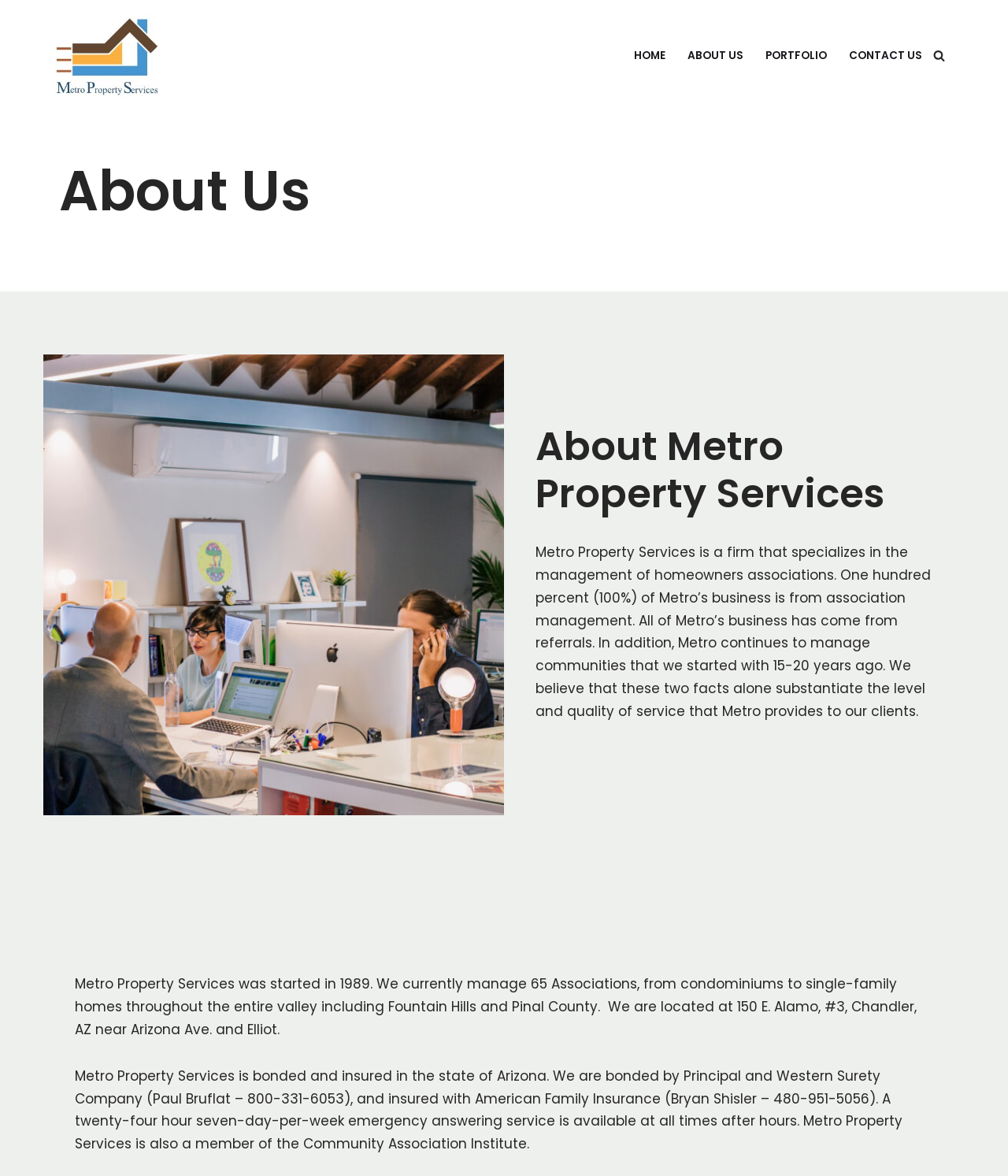How many associations does Metro Property Services currently manage?
Provide a fully detailed and comprehensive answer to the question.

According to the webpage content, specifically the StaticText element with the text 'We currently manage 65 Associations, from condominiums to single-family homes throughout the entire valley including Fountain Hills and Pinal County.', it can be determined that Metro Property Services currently manages 65 associations.